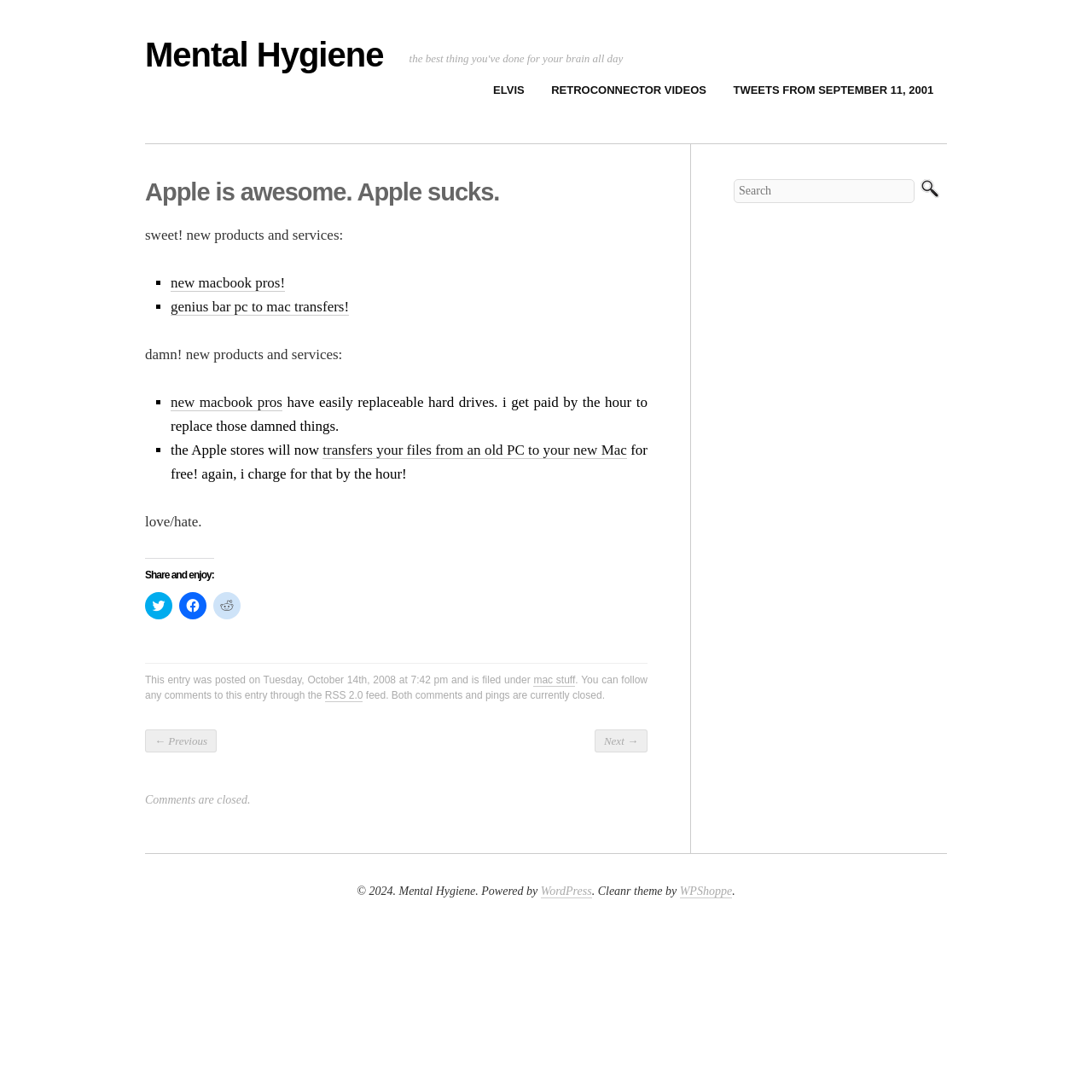Indicate the bounding box coordinates of the clickable region to achieve the following instruction: "Click on 'Share on Twitter'."

[0.133, 0.542, 0.158, 0.567]